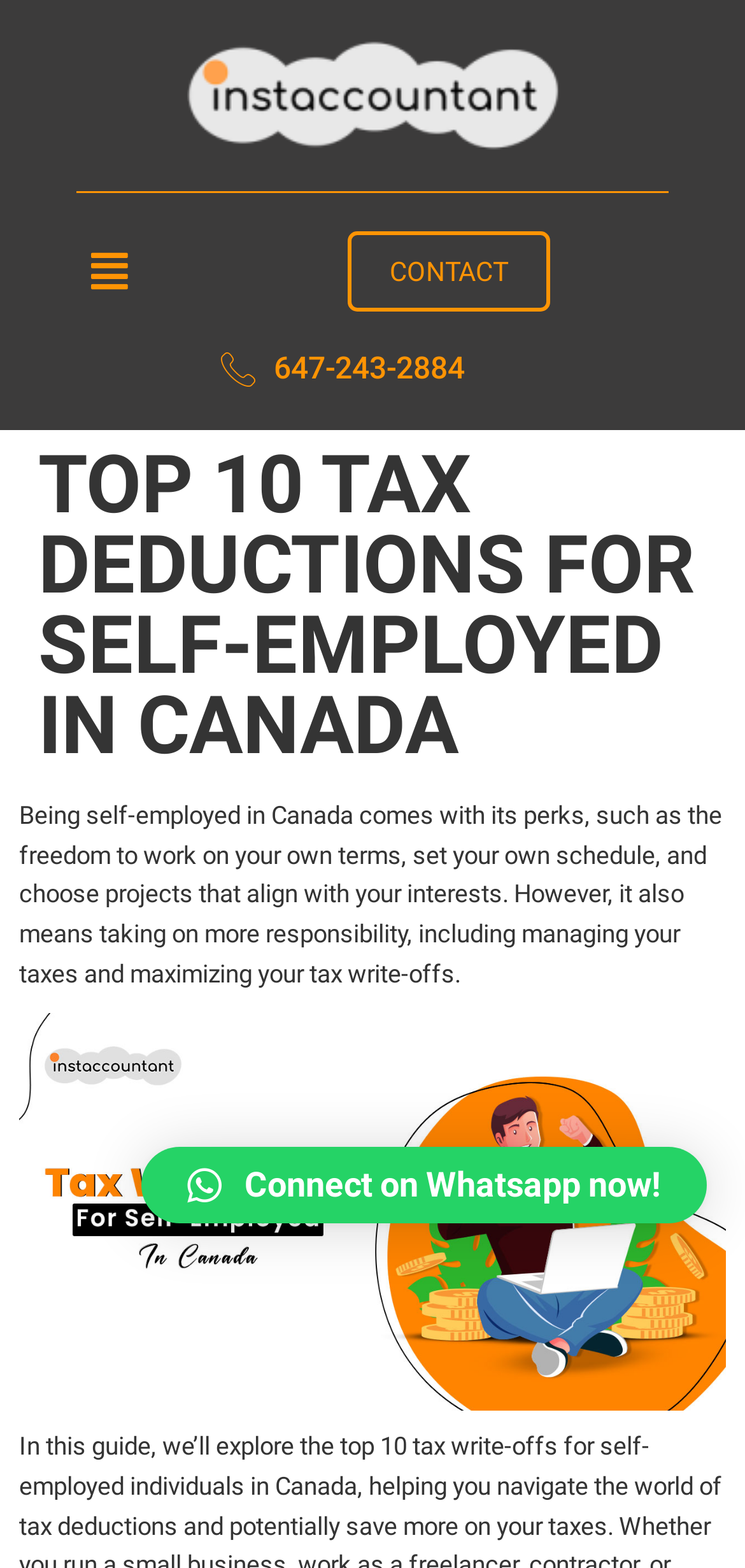Please examine the image and provide a detailed answer to the question: What is the topic of the image on the webpage?

The image on the webpage is related to the topic of tax write-offs for self-employed individuals in Canada, as indicated by the image caption 'Top 10 Tax Write-offs for Self-Employed in Canada'.